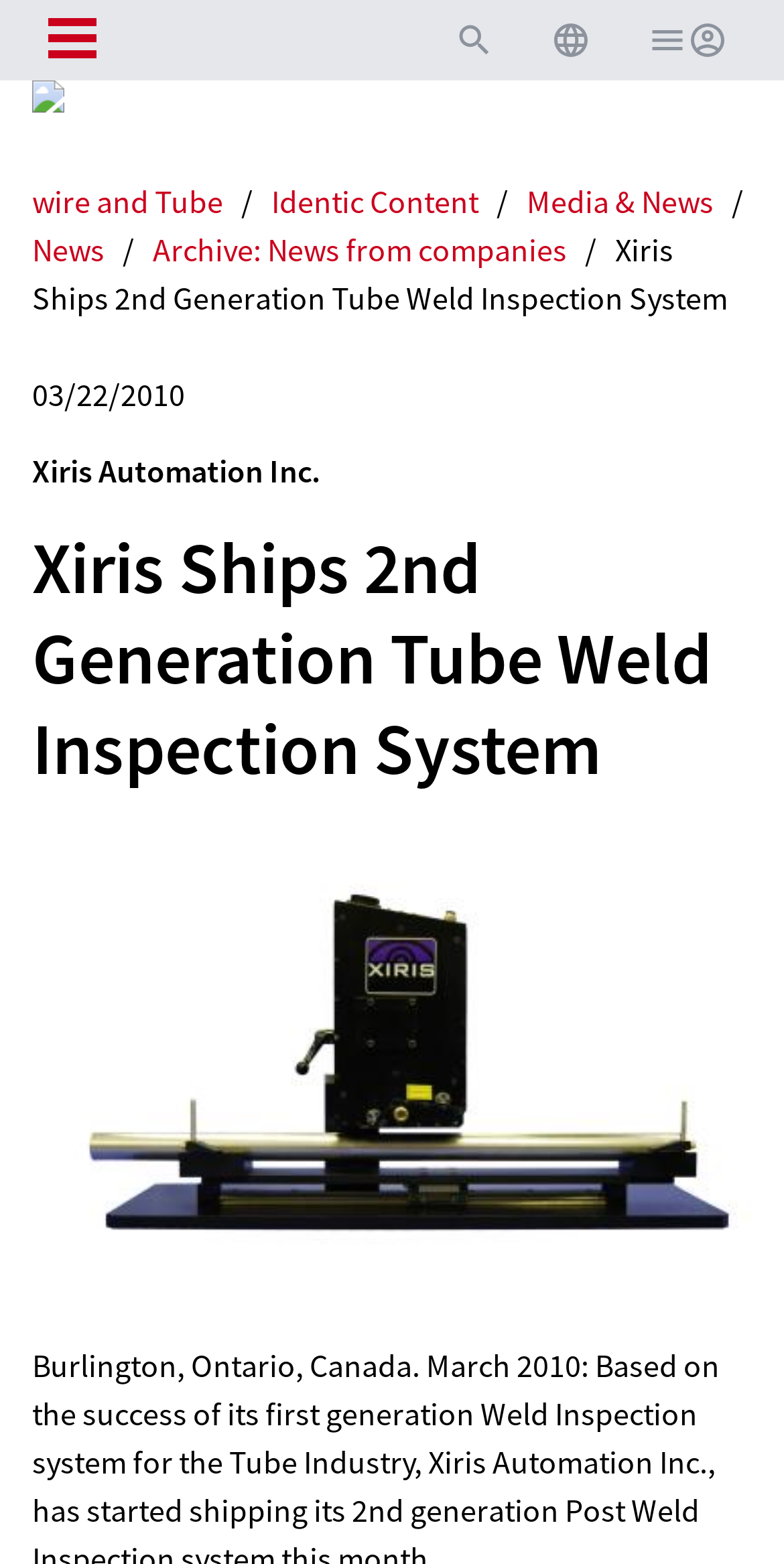What is the company name?
Please use the image to provide a one-word or short phrase answer.

Xiris Automation Inc.